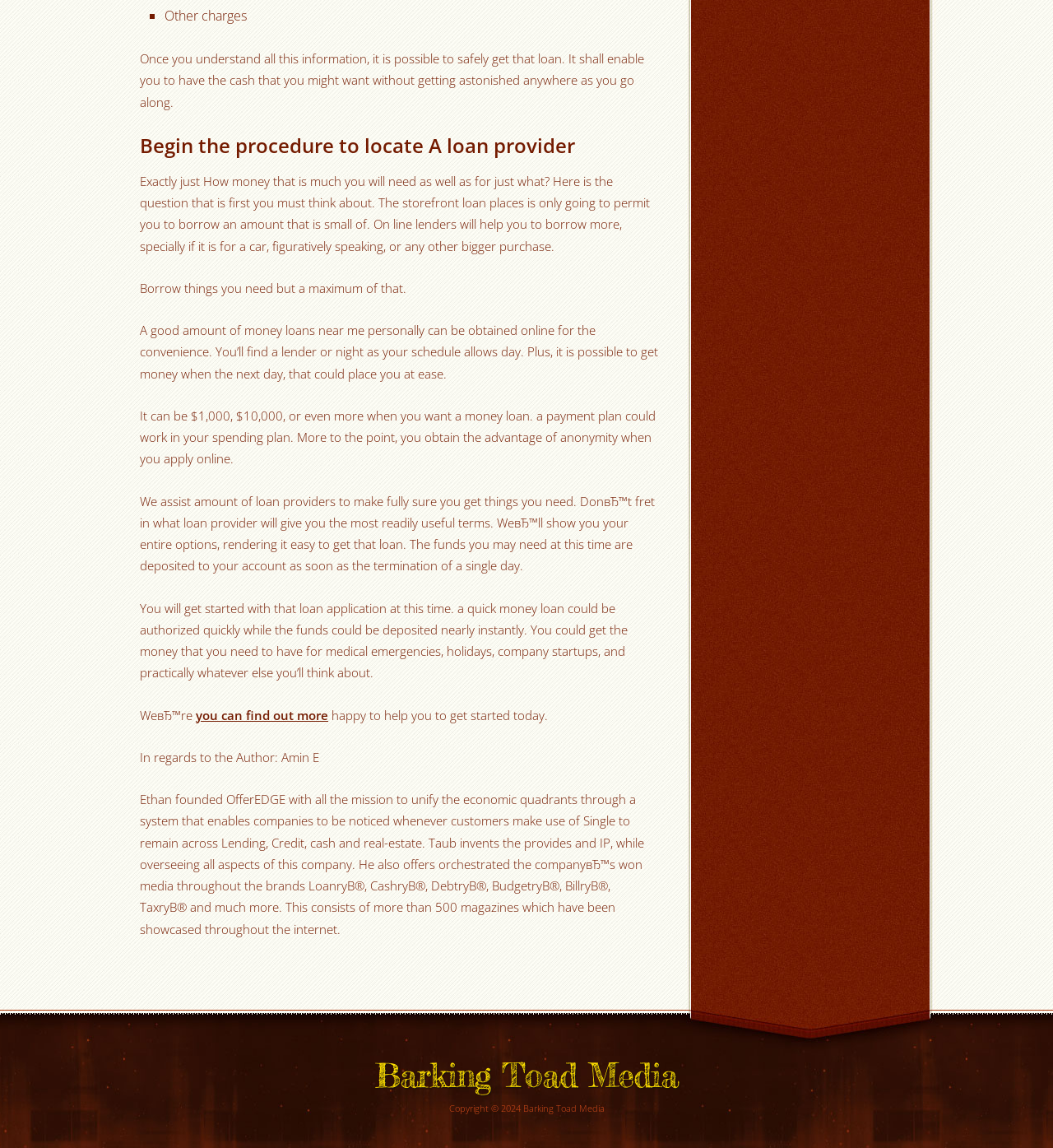Highlight the bounding box of the UI element that corresponds to this description: "Barking Toad Media".

[0.356, 0.919, 0.644, 0.954]